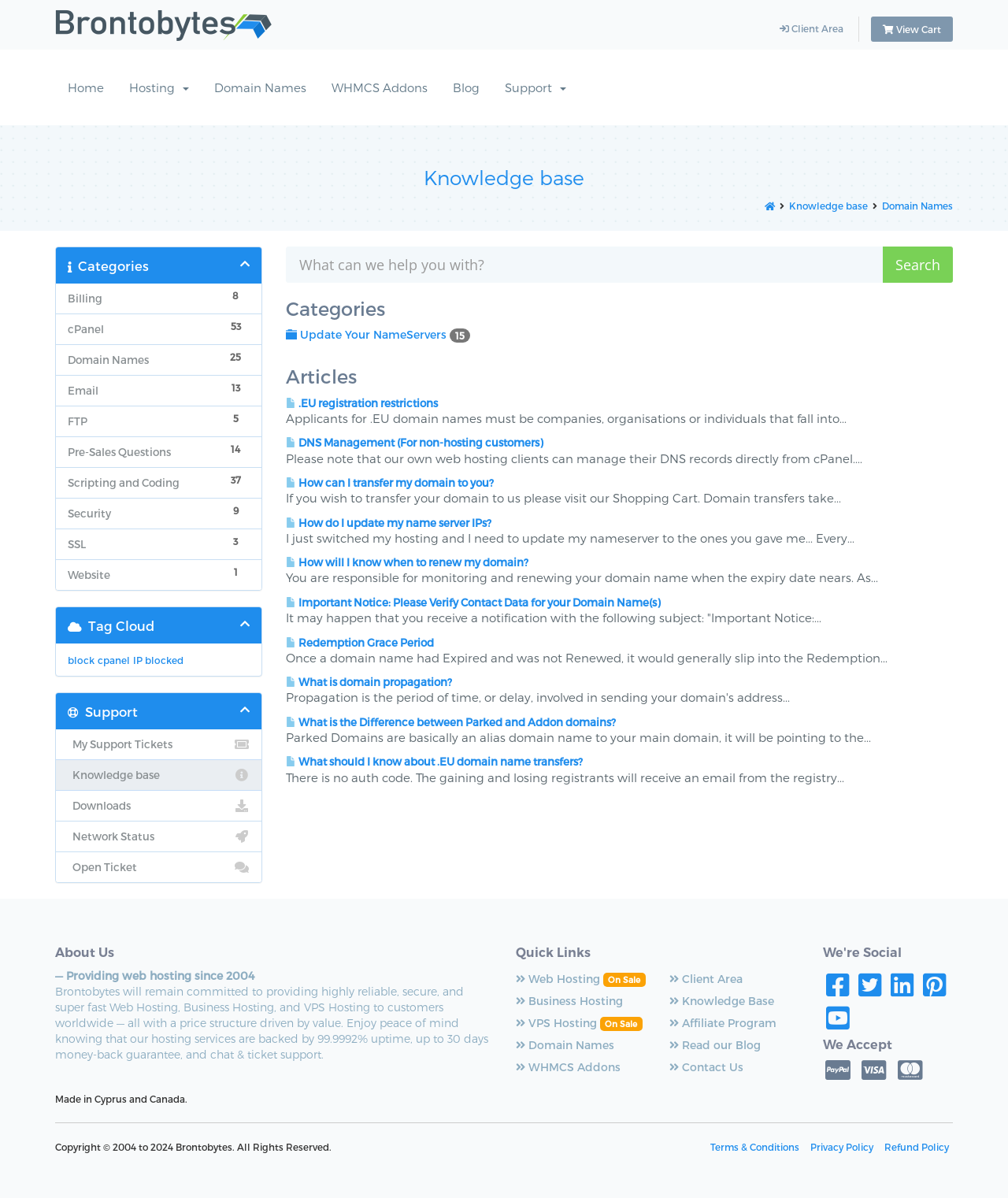Using the provided element description: ".EU registration restrictions", determine the bounding box coordinates of the corresponding UI element in the screenshot.

[0.283, 0.331, 0.434, 0.342]